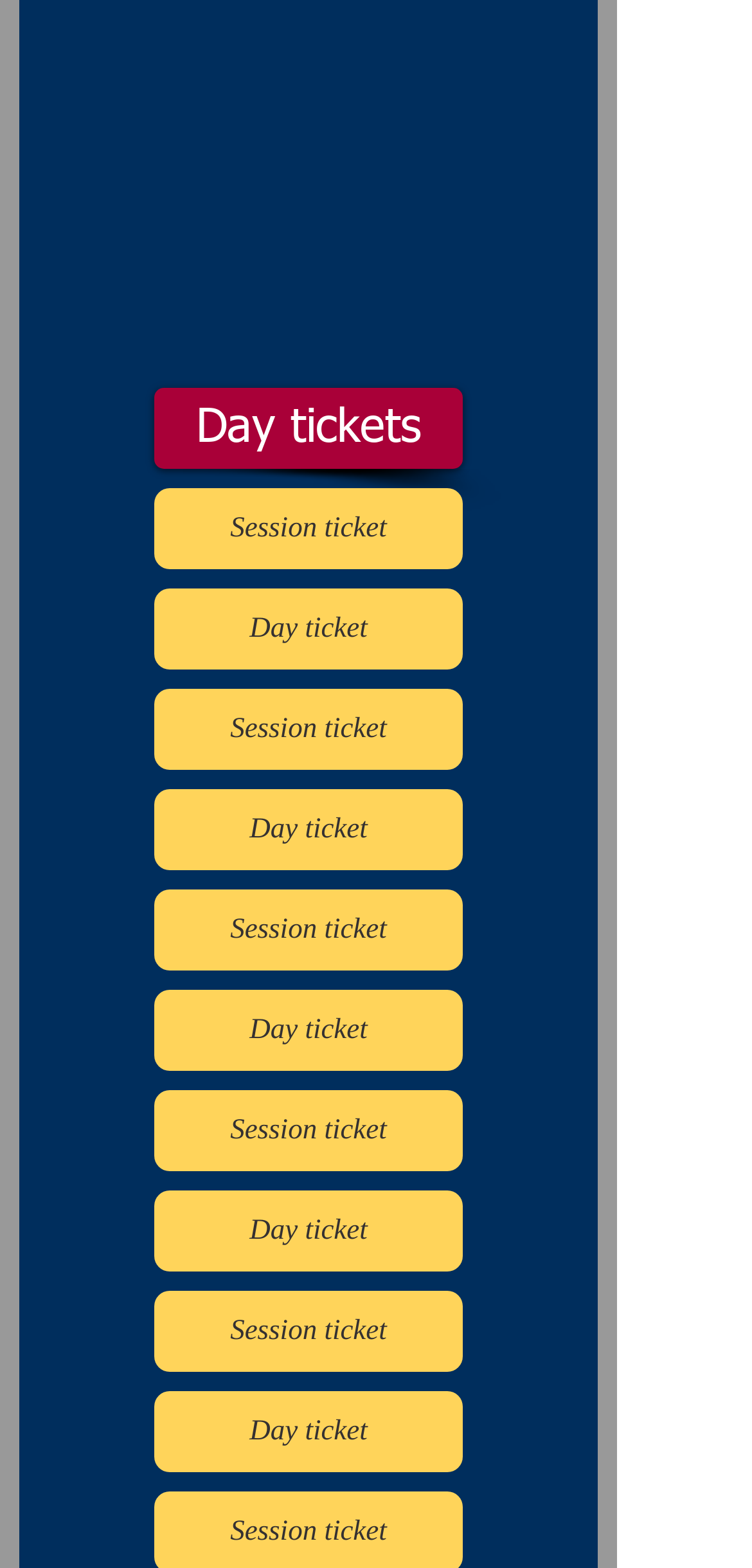Find the bounding box coordinates of the clickable element required to execute the following instruction: "View Session ticket". Provide the coordinates as four float numbers between 0 and 1, i.e., [left, top, right, bottom].

[0.205, 0.439, 0.615, 0.491]